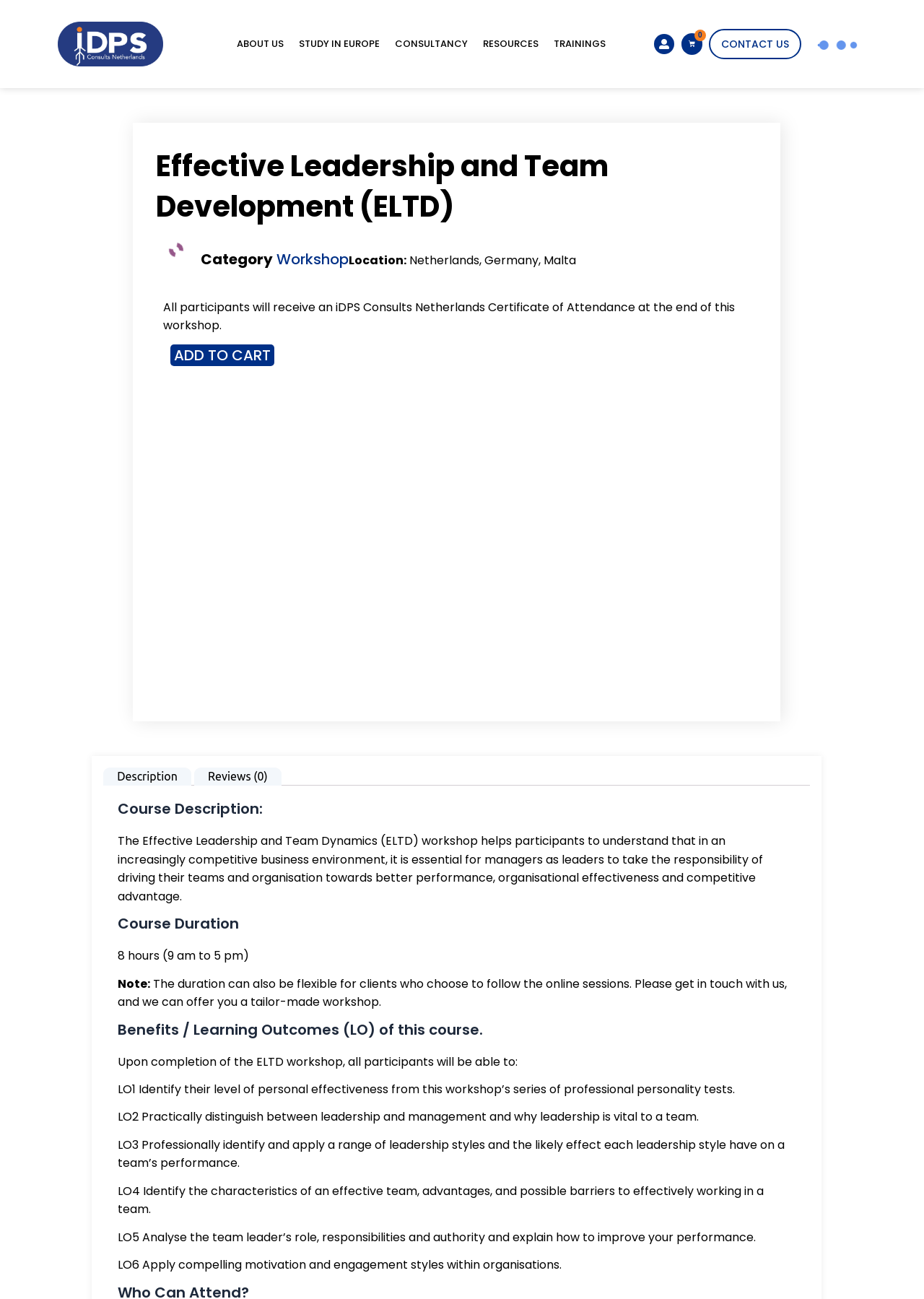Where is the workshop located?
Please answer the question with a detailed and comprehensive explanation.

I found the answer by looking at the section 'Location:' which is located below the 'Category' section. The text 'Netherlands, Germany, Malta' indicates the locations where the workshop is held.